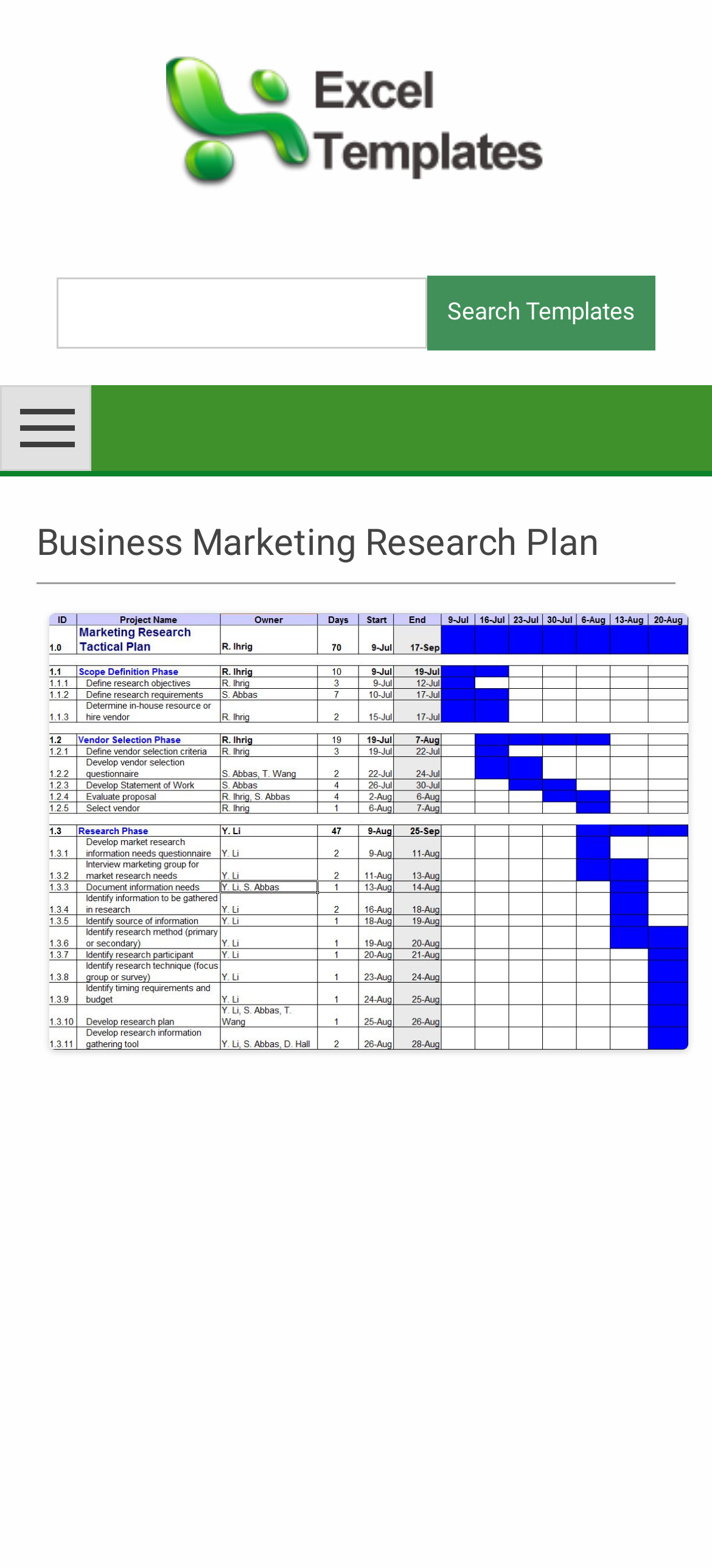Produce a meticulous description of the webpage.

The webpage is about a Business Marketing Research Plan Template. At the top, there is a layout table spanning the entire width of the page. Within this table, there is a link on the right side. Below this table, there is another layout table, also spanning the entire width, which contains a search bar. The search bar consists of a textbox and a button labeled "Search Templates" positioned to its right. 

On the left side, below the first layout table, there is a button. Next to it, there is a link labeled "Skip to content". Below these elements, there is a header section that takes up most of the page's width. This header section contains a heading that reads "Business Marketing Research Plan".